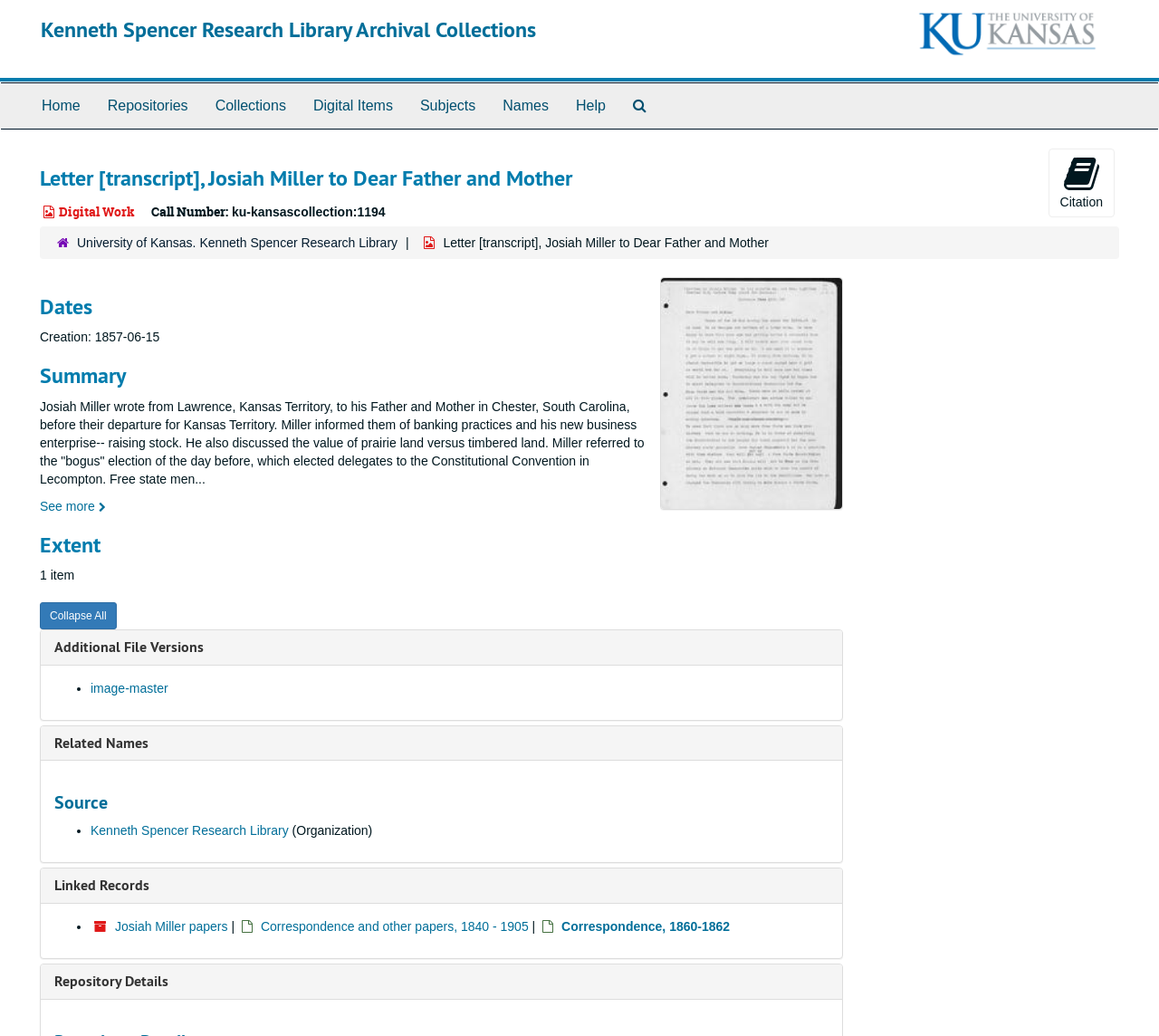Provide the bounding box coordinates of the HTML element this sentence describes: "Names". The bounding box coordinates consist of four float numbers between 0 and 1, i.e., [left, top, right, bottom].

[0.422, 0.08, 0.485, 0.124]